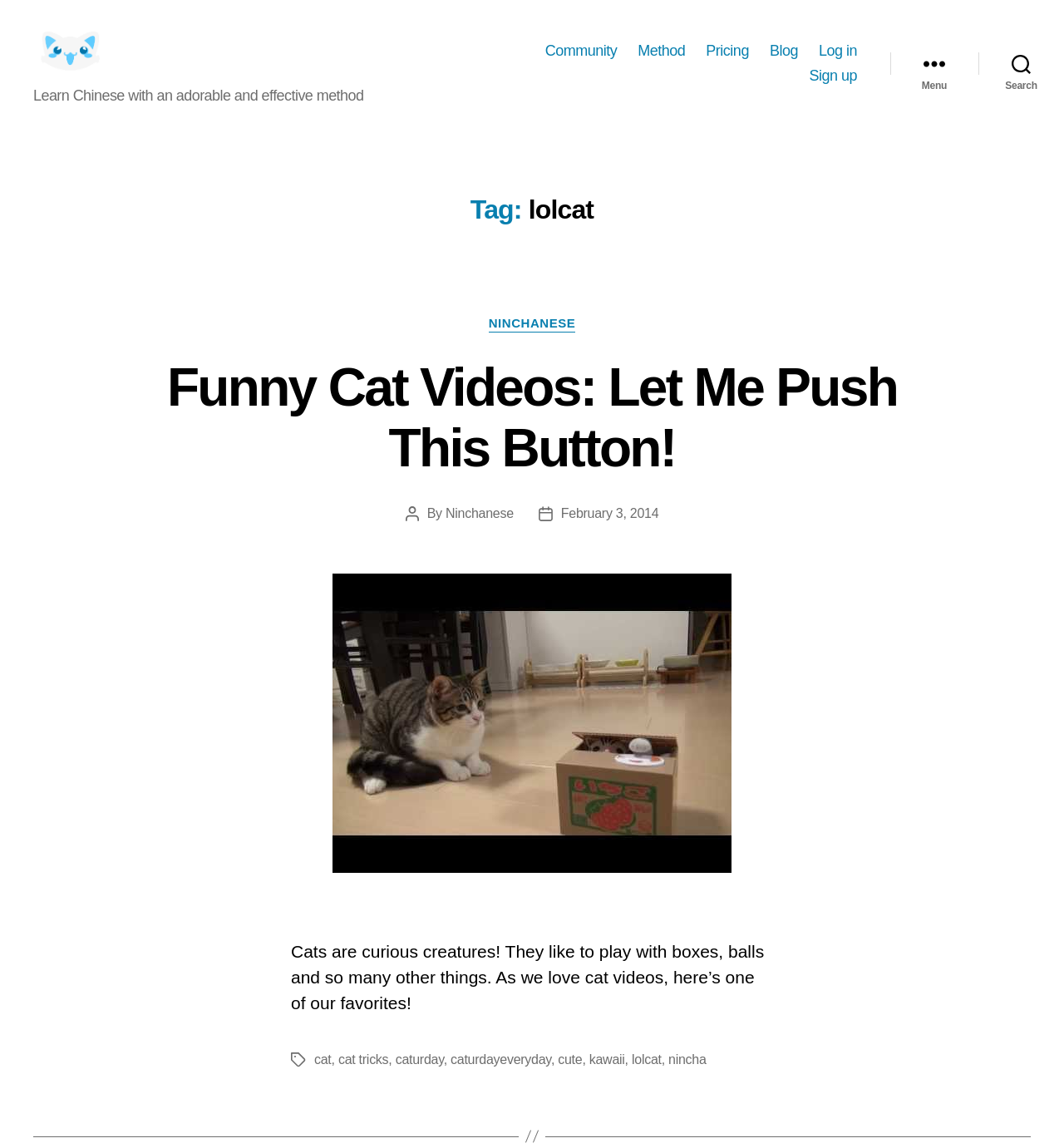What is the date of the post?
Could you give a comprehensive explanation in response to this question?

The date of the post can be found in the 'Post date' section, which says 'February 3, 2014'. This indicates that the post was published on February 3, 2014.